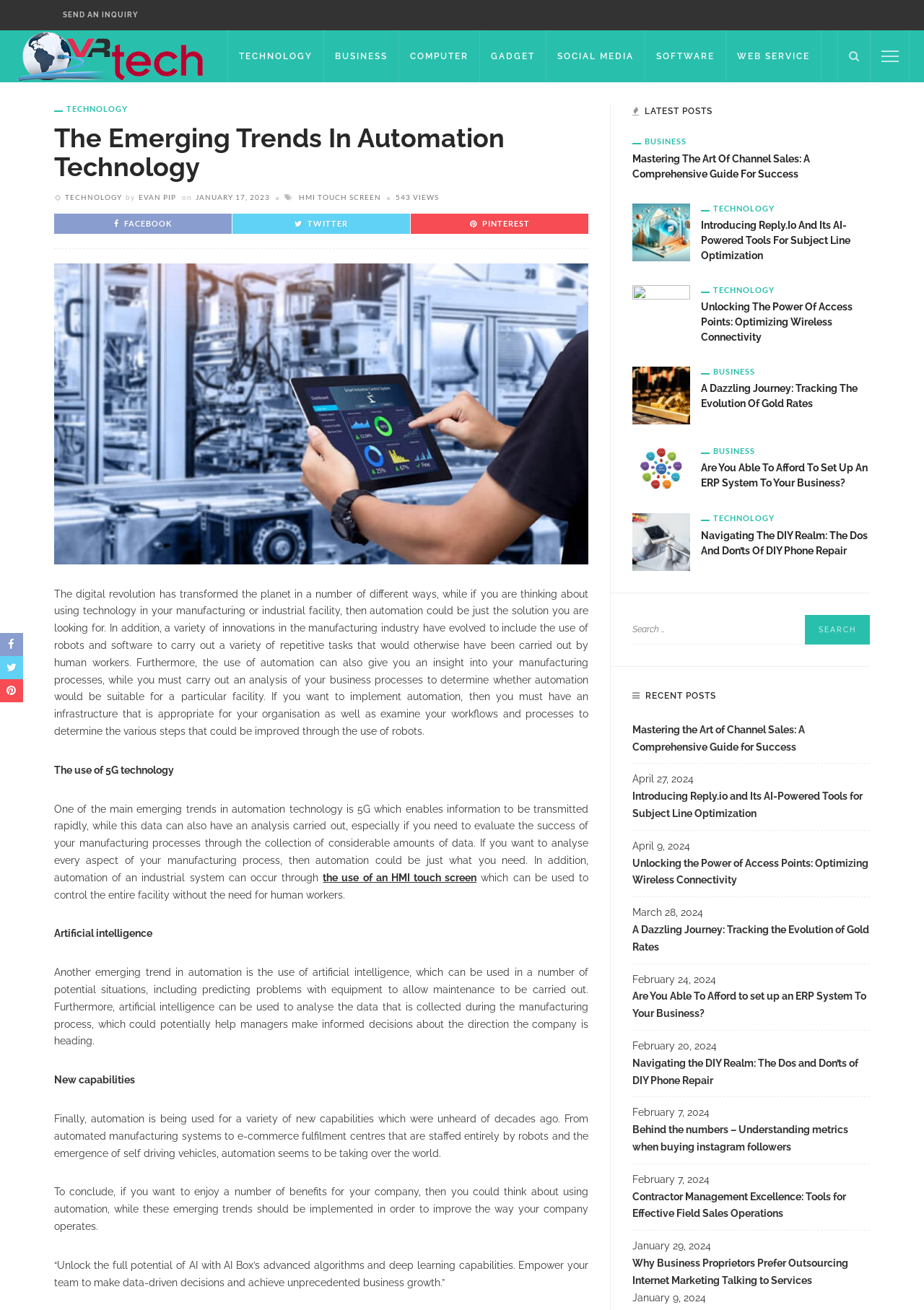Locate the bounding box coordinates of the area where you should click to accomplish the instruction: "Search for something".

[0.684, 0.47, 0.941, 0.492]